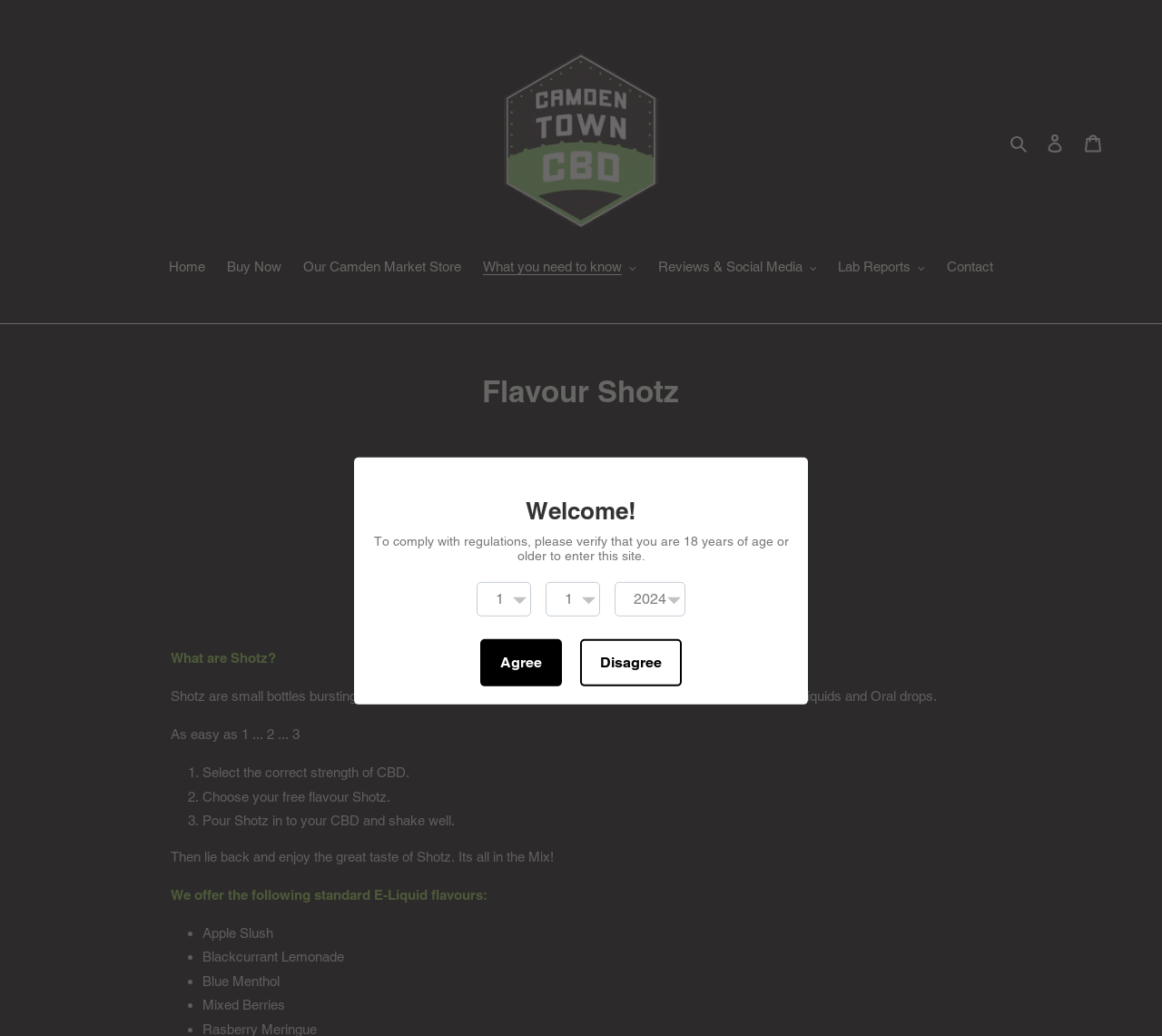With reference to the screenshot, provide a detailed response to the question below:
What is the last step to use Shotz?

I found this information by reading the text 'As easy as 1... 2... 3' and then reading the third step which is 'Pour Shotz in to your CBD and shake well'.